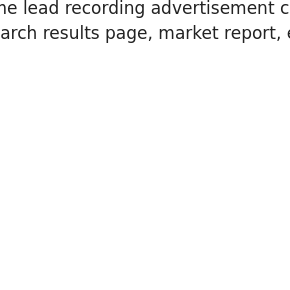Convey all the details present in the image.

The image titled "Quality Real Estate Leads" showcases prime downtown real estate bathed in the soft glow of sunrise. This serene and captivating view signifies the potential of effectively generating leads in the real estate market. The accompanying text emphasizes the importance of building your own list of exclusive realty leads, indicating that having control over leads is essential for success in the real estate business. The imagery not only captures the beauty of the dawn but also serves as a visual reminder of the opportunities available for those willing to directly engage with potential clients.